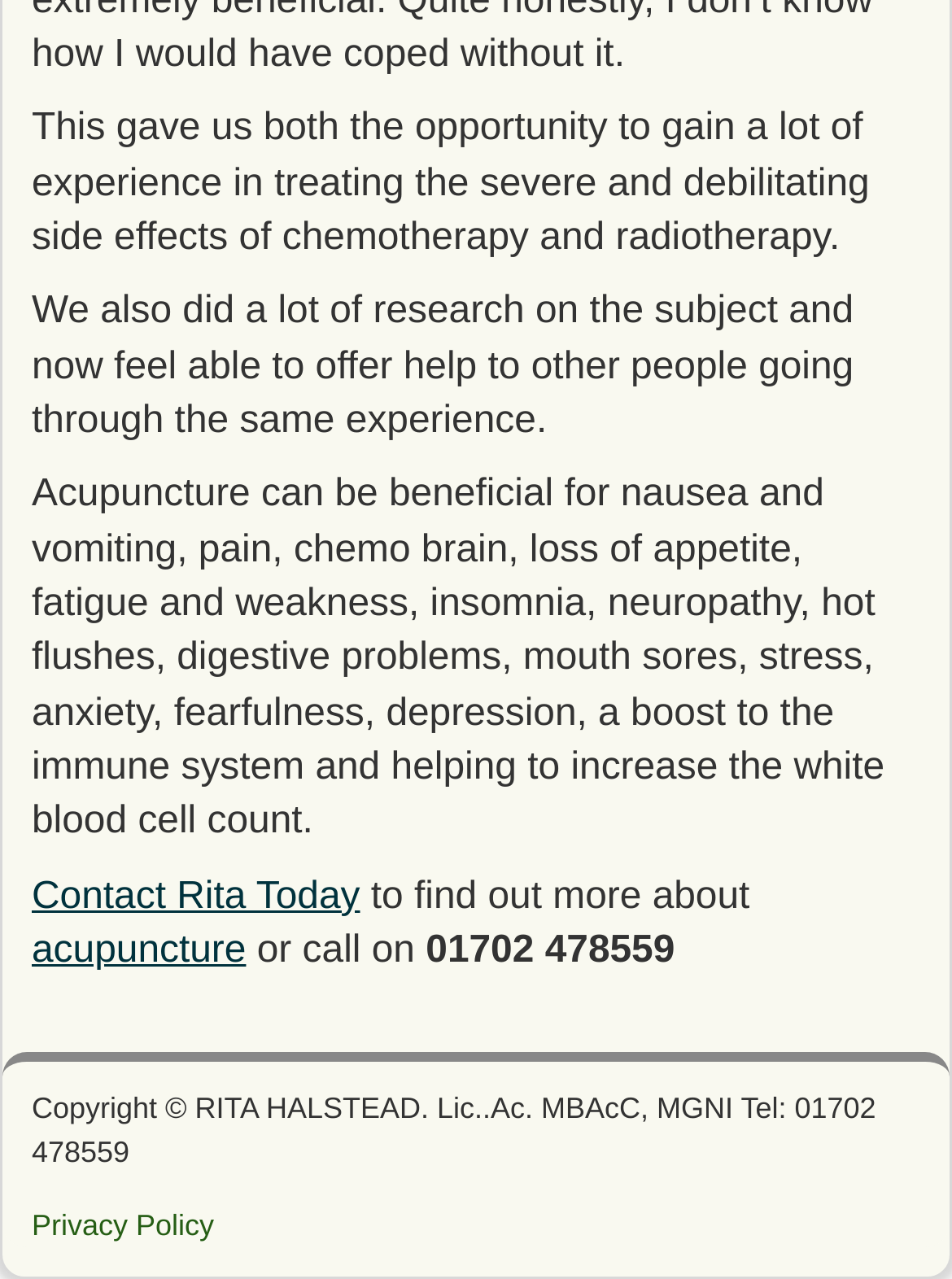Locate and provide the bounding box coordinates for the HTML element that matches this description: "REGISTER NOW!".

None